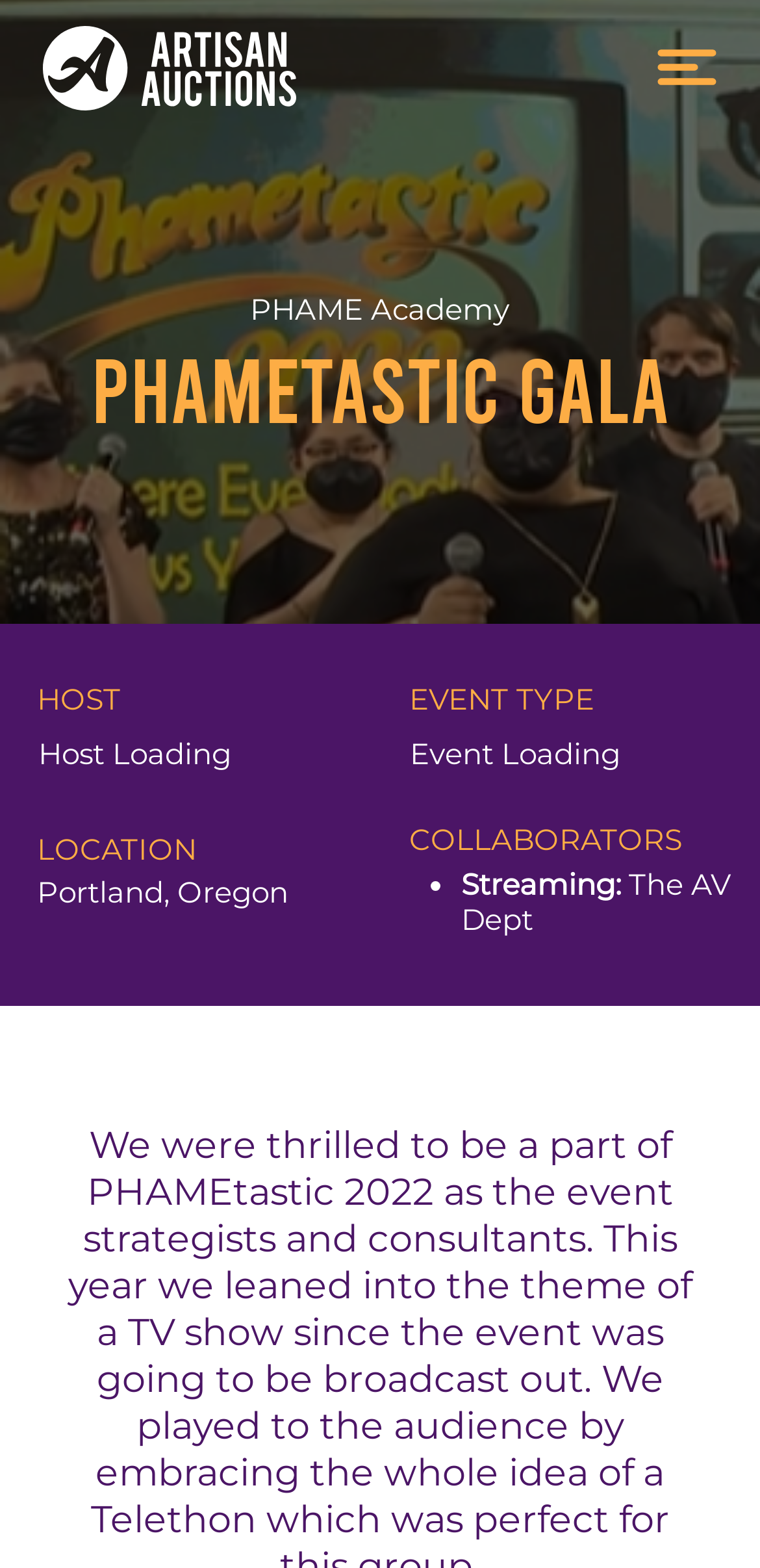What is the type of event?
Can you provide a detailed and comprehensive answer to the question?

I found the answer by looking at the 'EVENT TYPE' section on the webpage, which is located below the main heading. The text 'Event Loading' is listed as the type of event, although it seems to be a loading state rather than a fixed type.